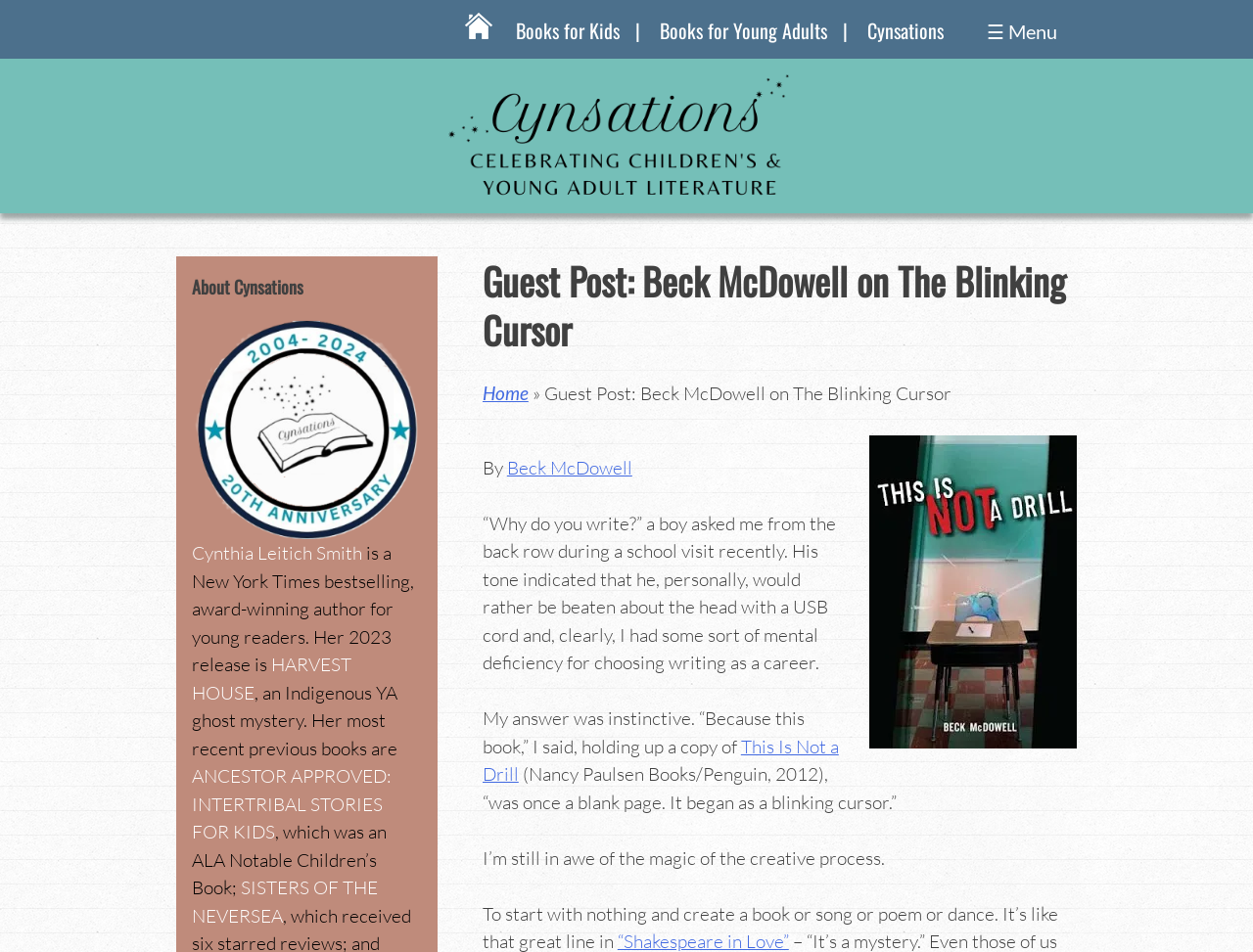Locate the coordinates of the bounding box for the clickable region that fulfills this instruction: "Open Cynsations".

[0.692, 0.005, 0.753, 0.059]